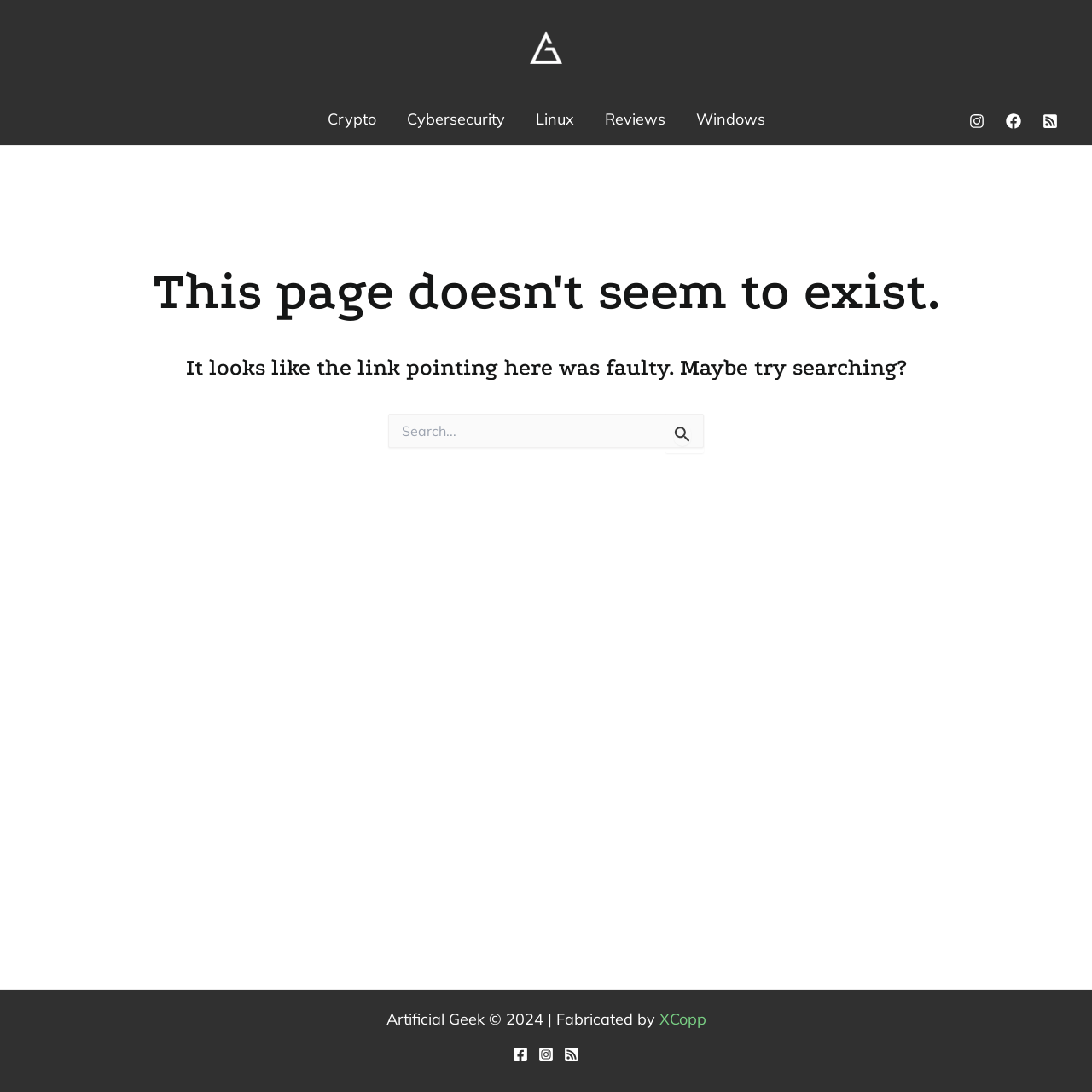Answer the question briefly using a single word or phrase: 
What is the error message displayed on the page?

This page doesn't seem to exist.